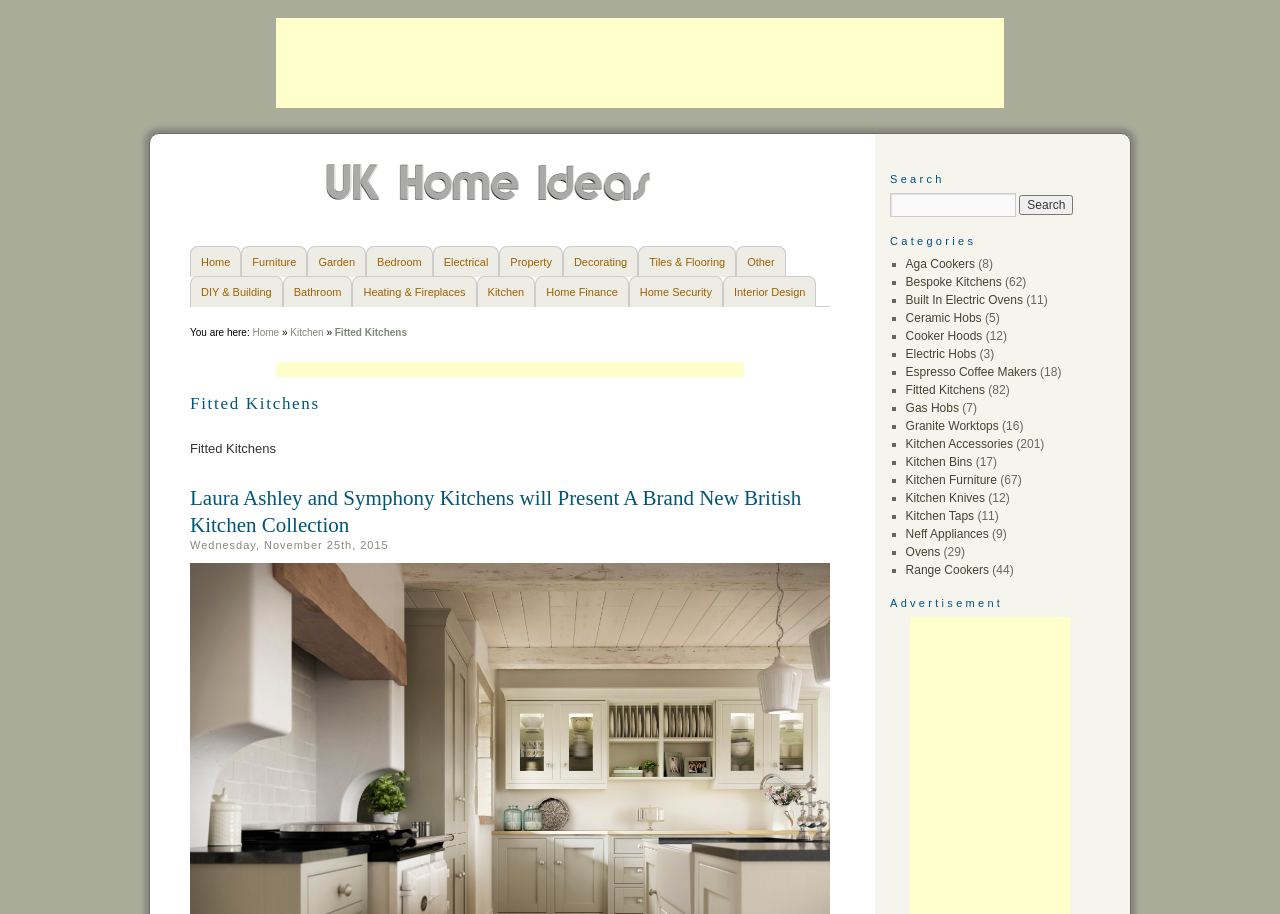Please predict the bounding box coordinates of the element's region where a click is necessary to complete the following instruction: "View profile of drew". The coordinates should be represented by four float numbers between 0 and 1, i.e., [left, top, right, bottom].

None